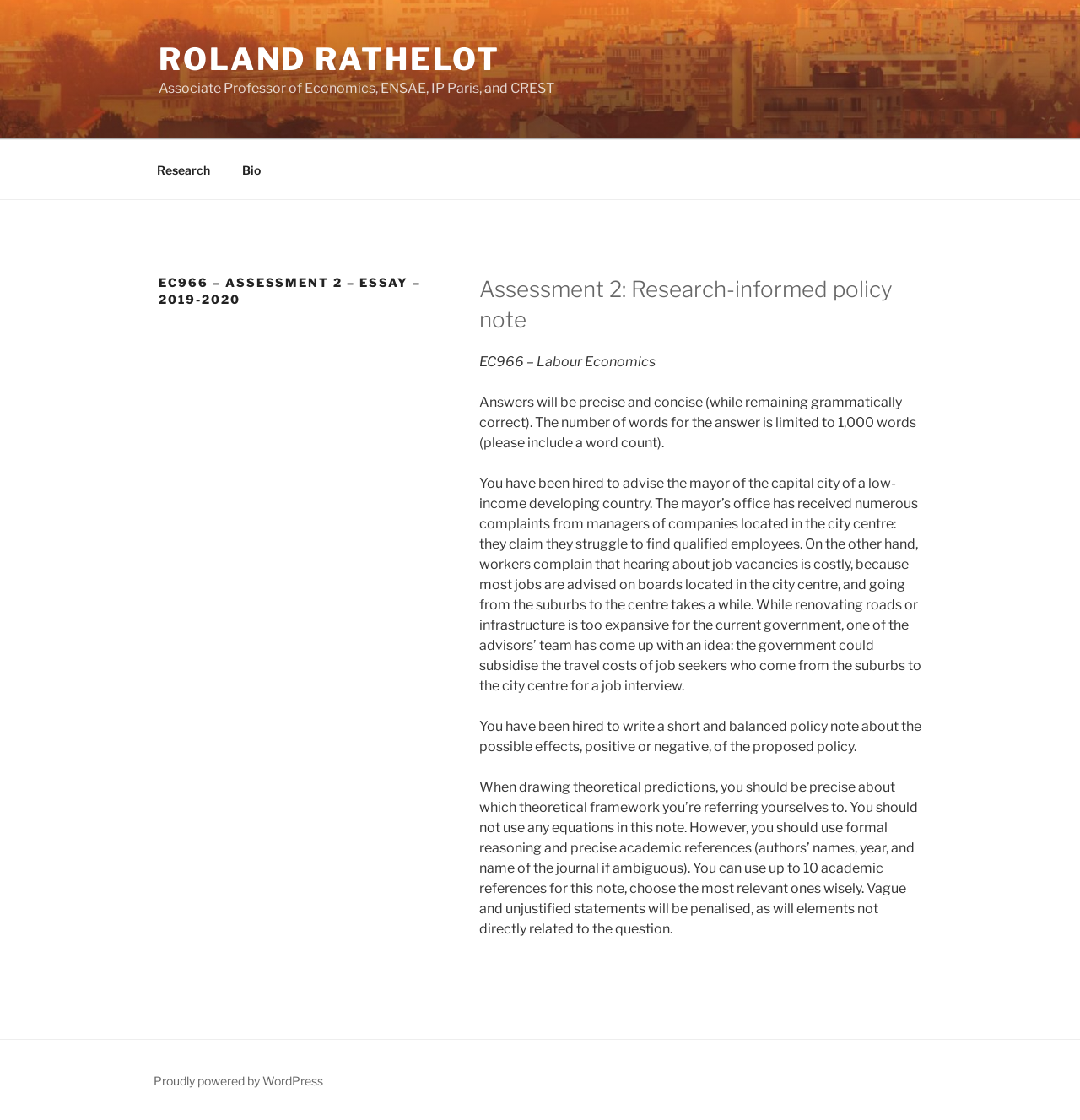Who is the associate professor of economics?
Using the information from the image, provide a comprehensive answer to the question.

The answer can be found in the static text element 'Associate Professor of Economics, ENSAE, IP Paris, and CREST' which is located below the link 'ROLAND RATHELOT'.